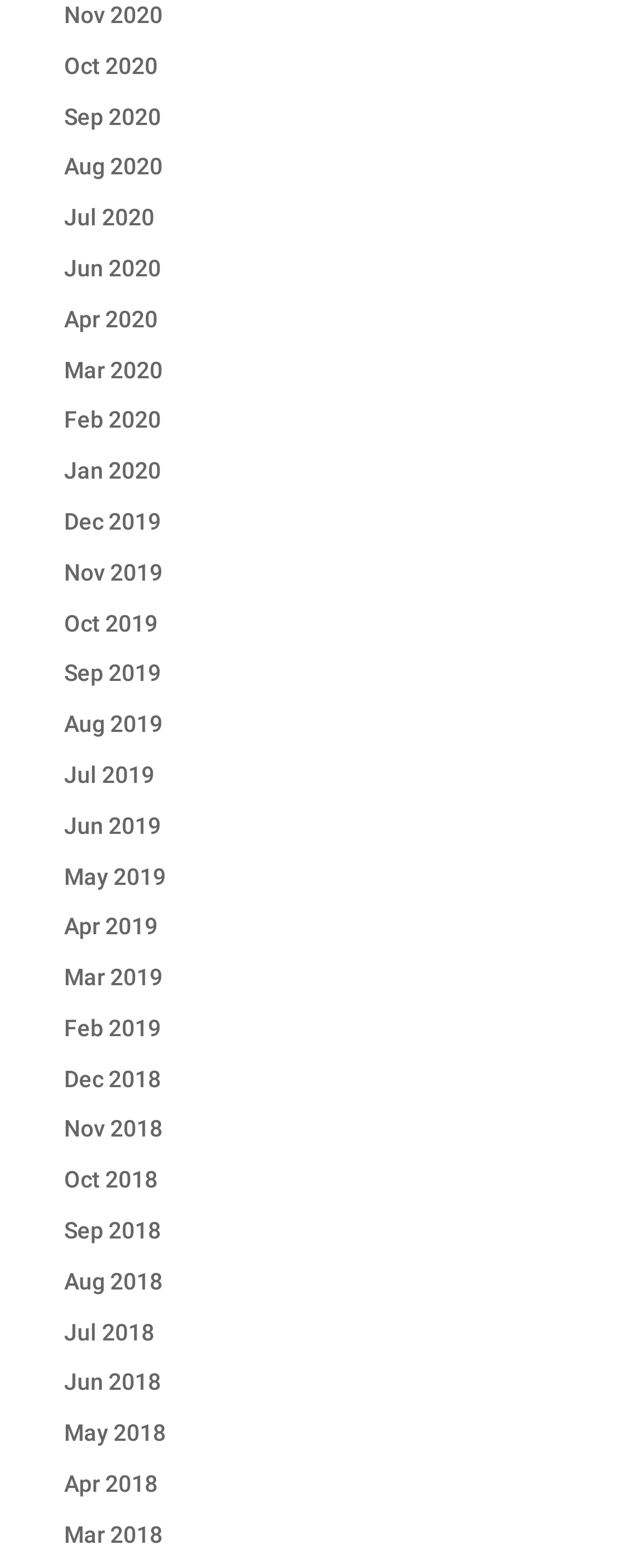Please provide a comprehensive response to the question below by analyzing the image: 
What is the most recent month listed?

By examining the list of links, I can see that the most recent month listed is November 2020, which is the first link in the list.